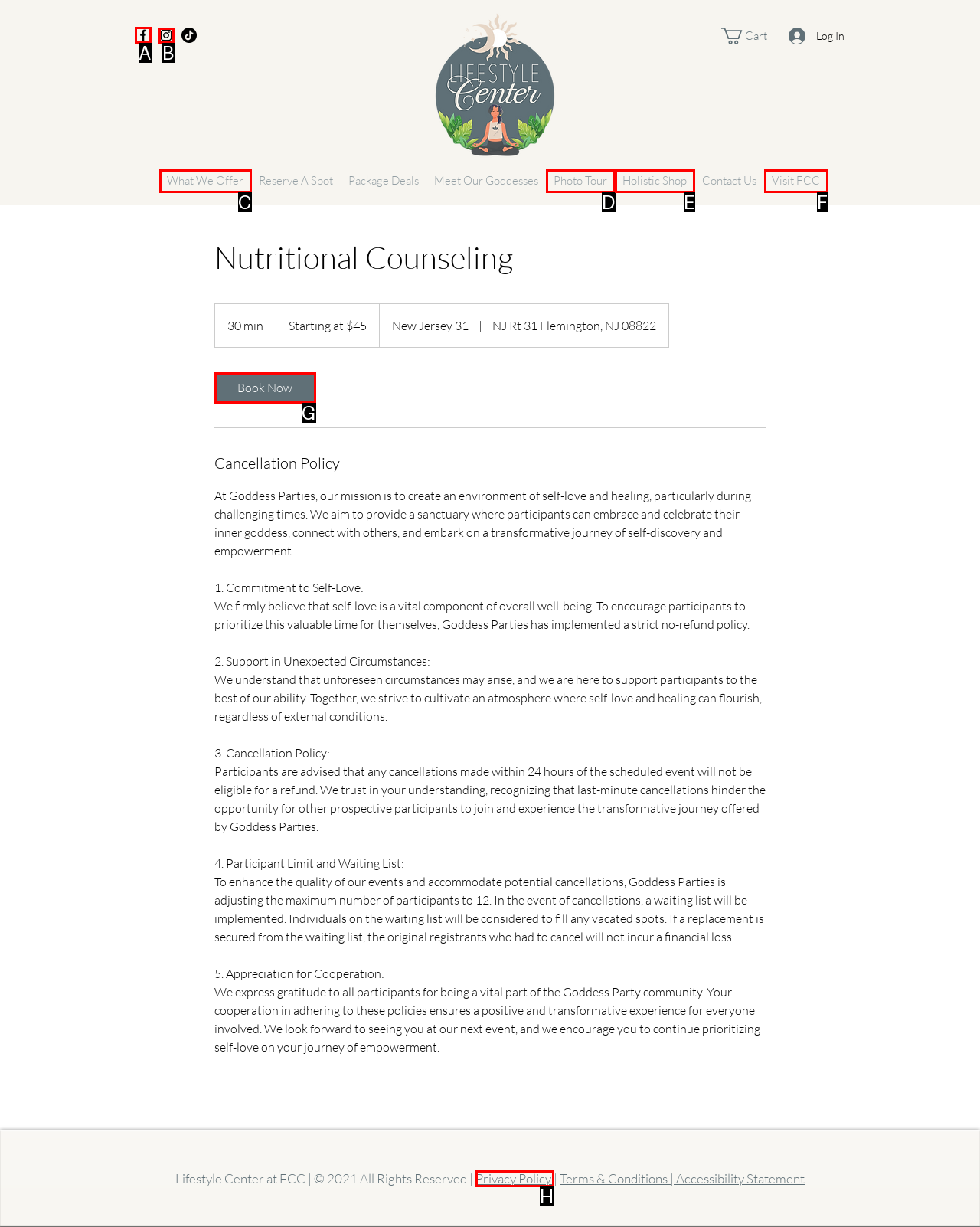Which HTML element should be clicked to fulfill the following task: Click the Facebook link?
Reply with the letter of the appropriate option from the choices given.

A